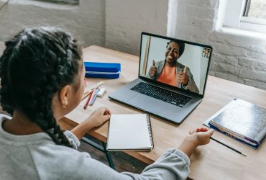Describe every detail you can see in the image.

In this engaging scene, a young student is actively participating in an online tutoring session from their home. Seated at a wooden desk, the student, with braided hair, is focused on a laptop screen displaying a smiling tutor giving a thumbs-up, conveying encouragement and positivity. Surrounding the laptop are various school supplies, including a blue pencil case, a notebook, and colorful pens, indicating a well-prepared study environment. The warm, inviting light from the window enhances the atmosphere, showcasing a dedicated space for learning and interaction in this digital age. This image captures the essence of modern education, emphasizing the importance of online support in a student's academic journey.